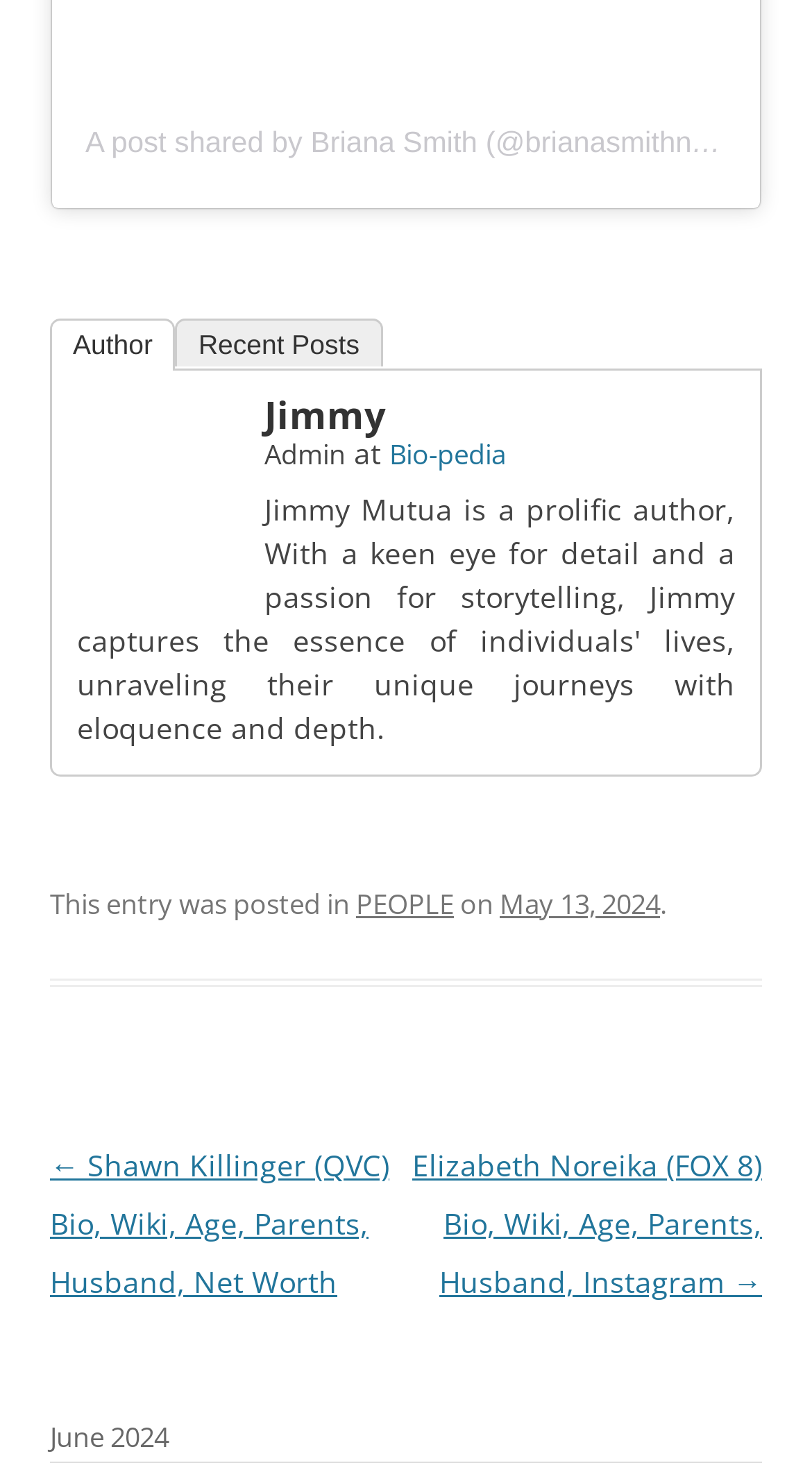Identify the bounding box coordinates necessary to click and complete the given instruction: "Read Elizabeth Noreika's bio".

[0.508, 0.782, 0.938, 0.889]